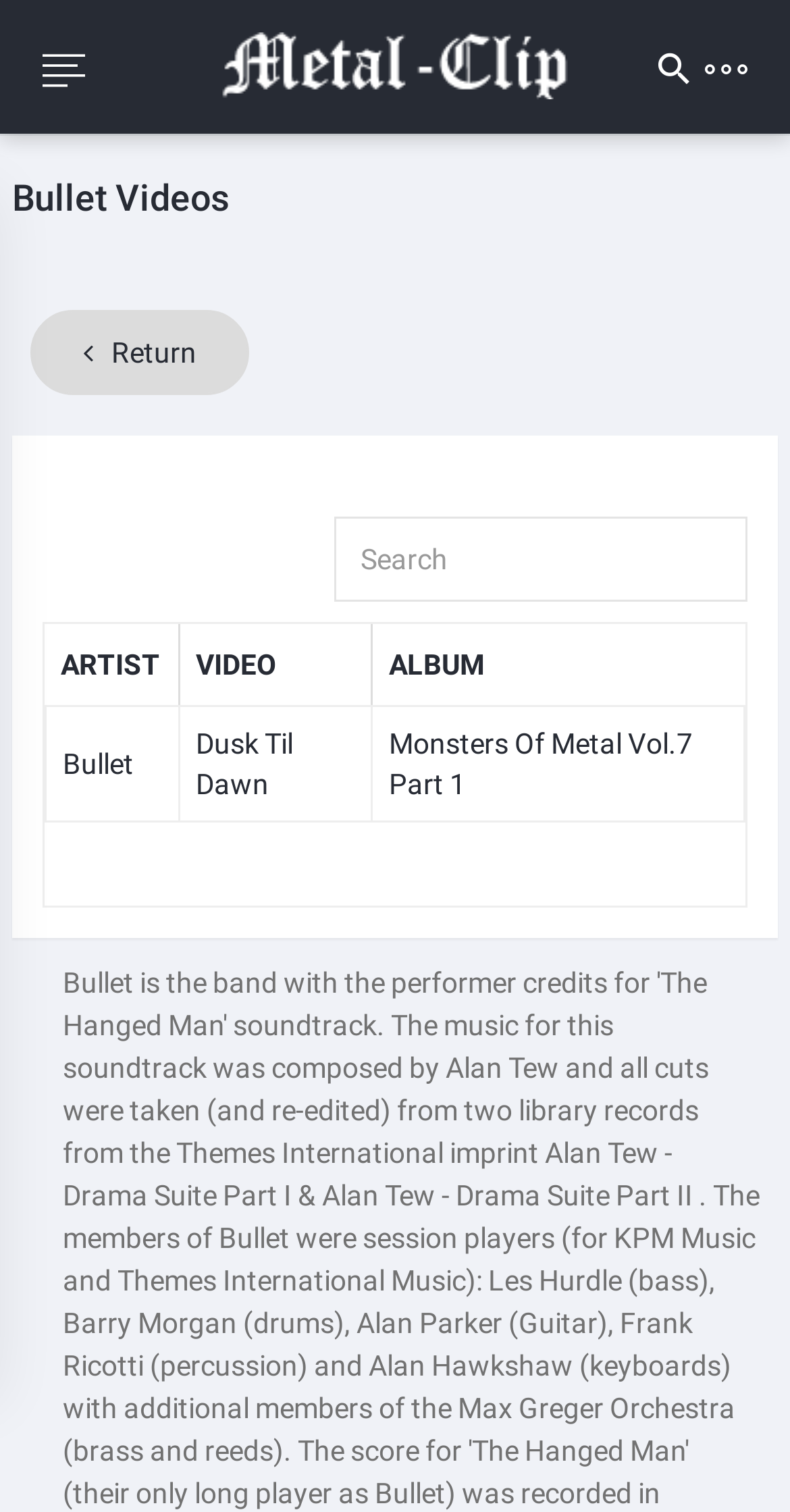What is the purpose of the textbox?
Answer with a single word or short phrase according to what you see in the image.

Search